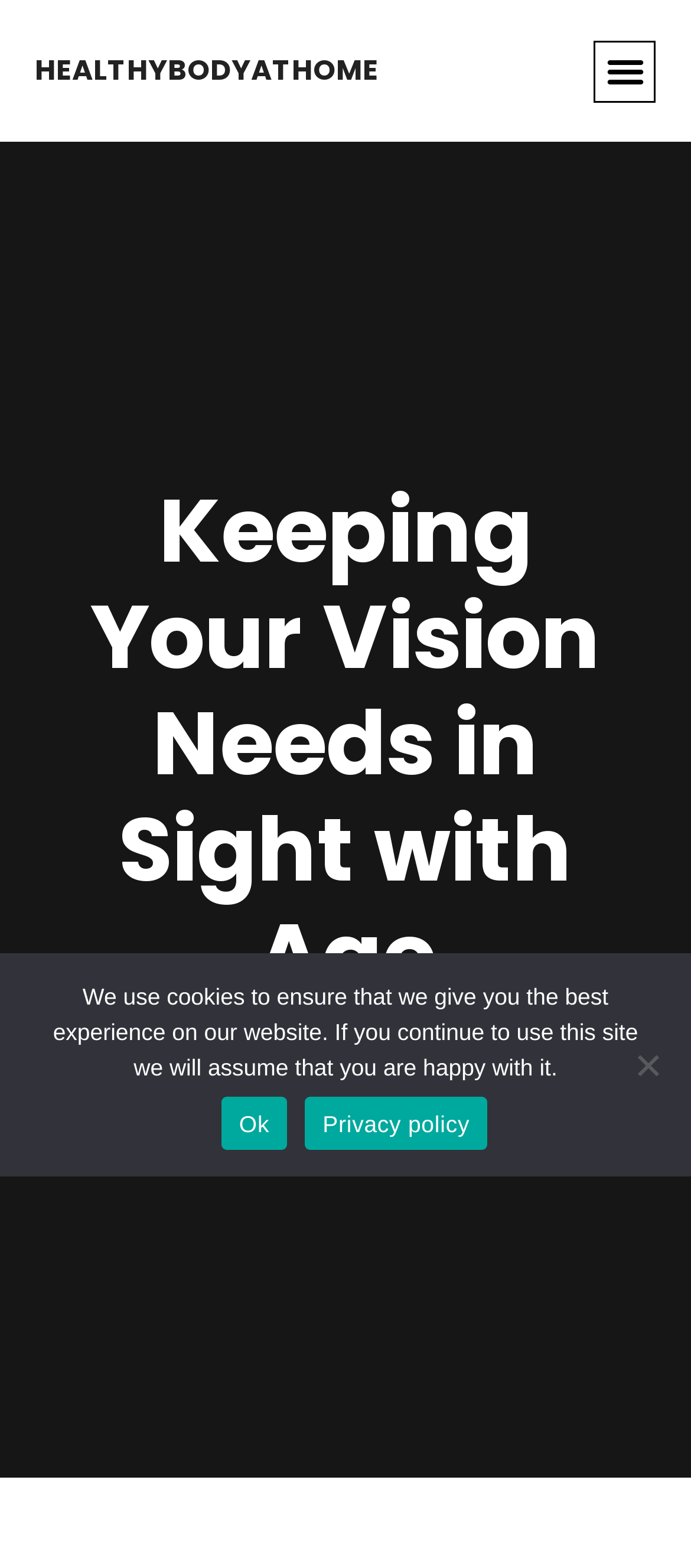Please give a concise answer to this question using a single word or phrase: 
What is the text of the cookie notice?

We use cookies to ensure that we give you the best experience on our website.